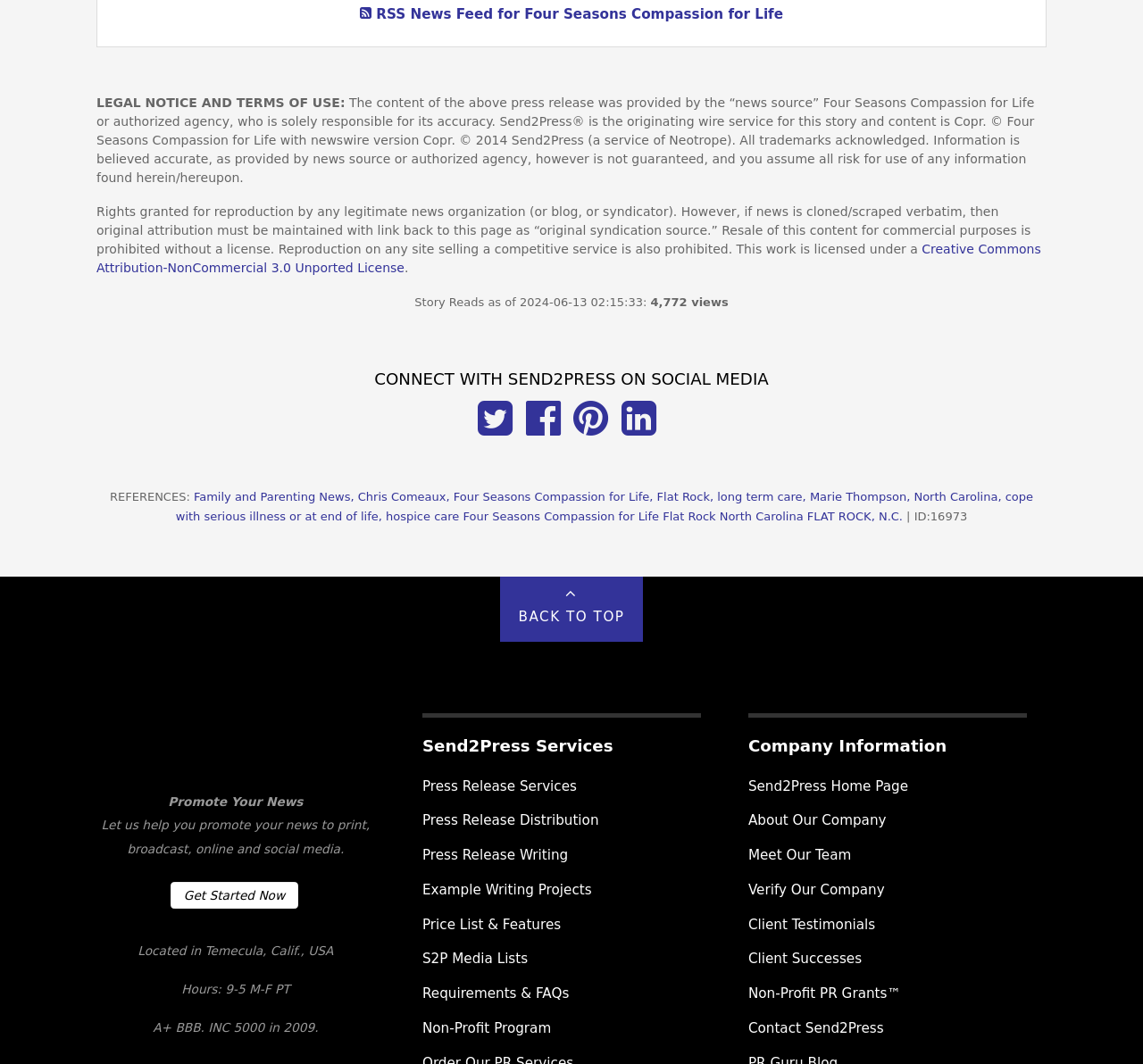Please find the bounding box coordinates in the format (top-left x, top-left y, bottom-right x, bottom-right y) for the given element description. Ensure the coordinates are floating point numbers between 0 and 1. Description: Price List & Features

[0.369, 0.86, 0.491, 0.875]